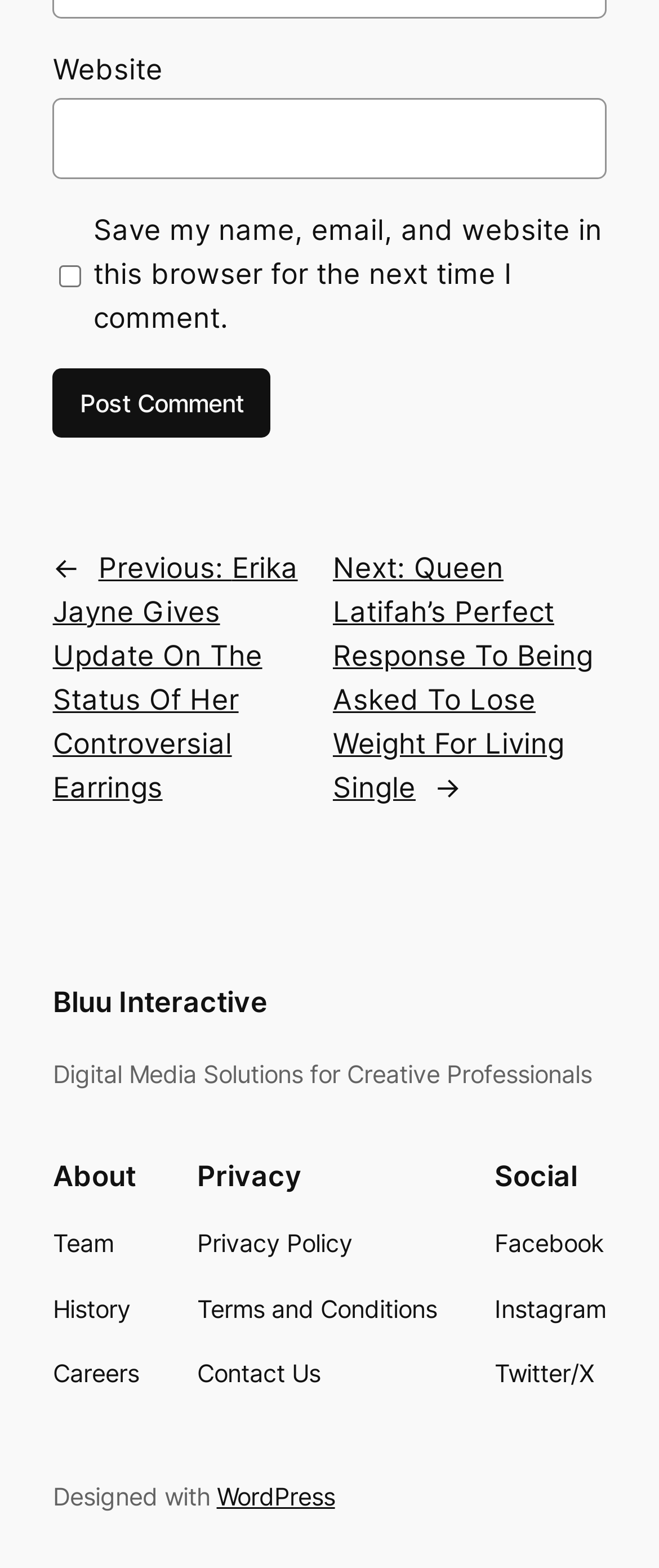Refer to the image and provide an in-depth answer to the question:
What is the purpose of the textbox?

The textbox is labeled 'Website' and is accompanied by a 'Post Comment' button, suggesting that it is used to input a comment on a website or blog post.